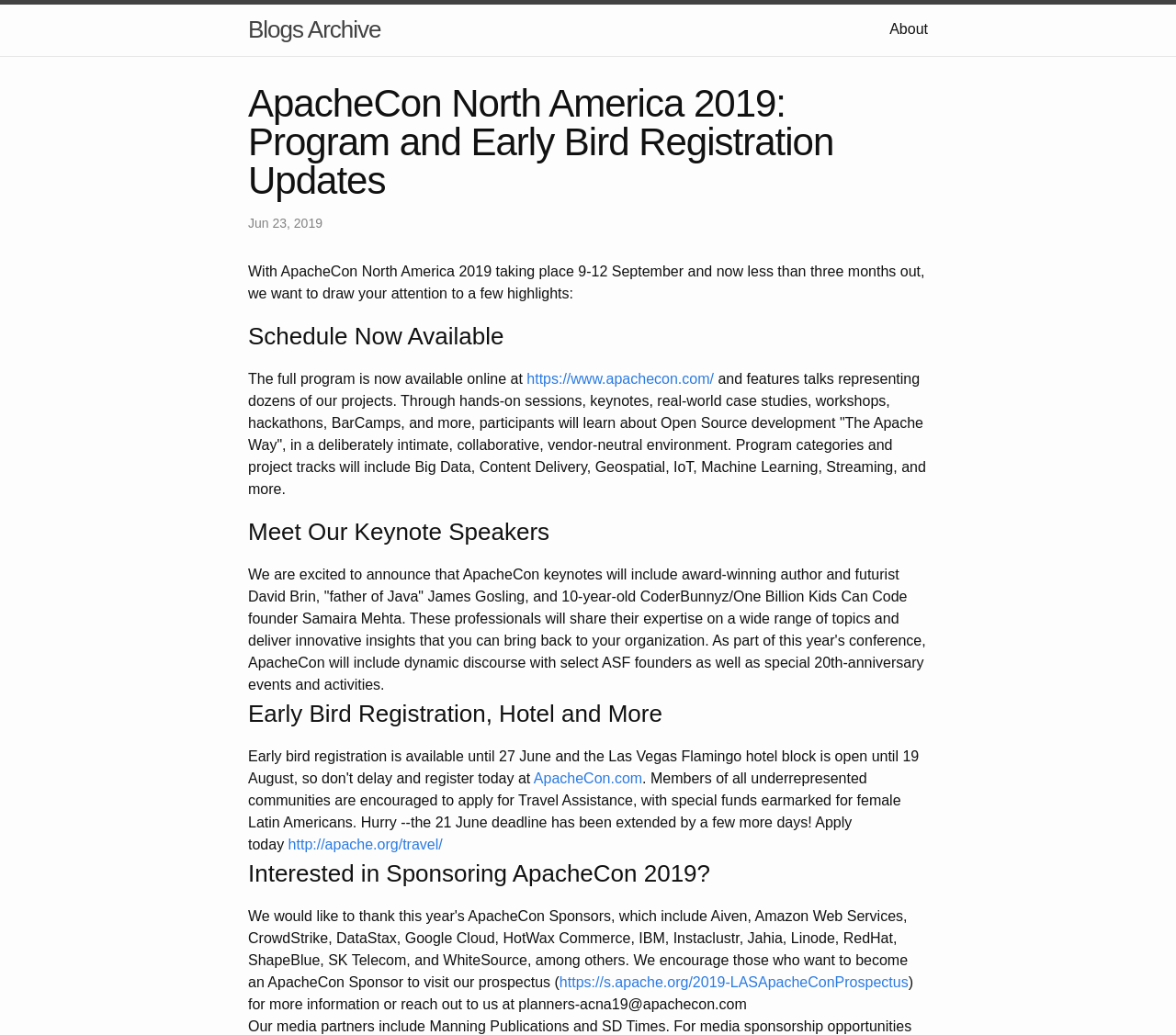Explain the webpage's design and content in an elaborate manner.

The webpage is about ApacheCon North America 2019, a conference taking place from September 9-12. At the top, there is a link to "Blogs Archive" and another link to "About" at the top right corner. 

Below the top links, there is a header section with the title "ApacheCon North America 2019: Program and Early Bird Registration Updates" and a timestamp "Jun 23, 2019". 

The main content is divided into four sections. The first section, "Schedule Now Available", announces that the full program is available online and provides a link to the website. The section also describes the types of sessions and activities that will be available at the conference.

The second section, "Meet Our Keynote Speakers", introduces three keynote speakers: David Brin, James Gosling, and Samaira Mehta. It describes their expertise and the topics they will cover.

The third section, "Early Bird Registration, Hotel and More", provides information about registration, hotel accommodations, and travel assistance for underrepresented communities. There are links to the ApacheCon website and a travel assistance application.

The fourth section, "Interested in Sponsoring ApacheCon 2019?", is an invitation to sponsor the conference and provides a link to a prospectus and contact information for the planners.